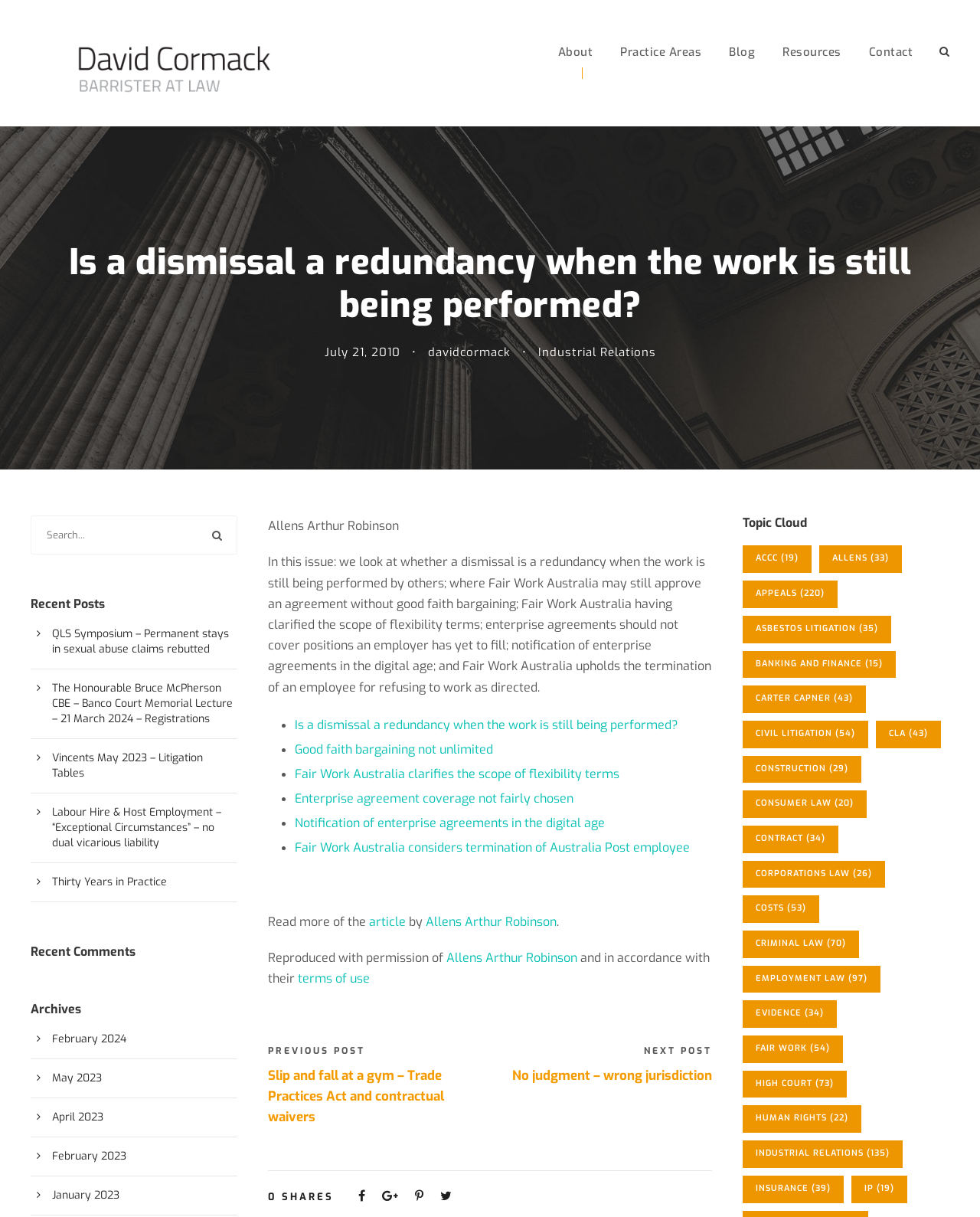Identify the bounding box coordinates of the area you need to click to perform the following instruction: "Click on the 'About' link".

[0.569, 0.035, 0.605, 0.087]